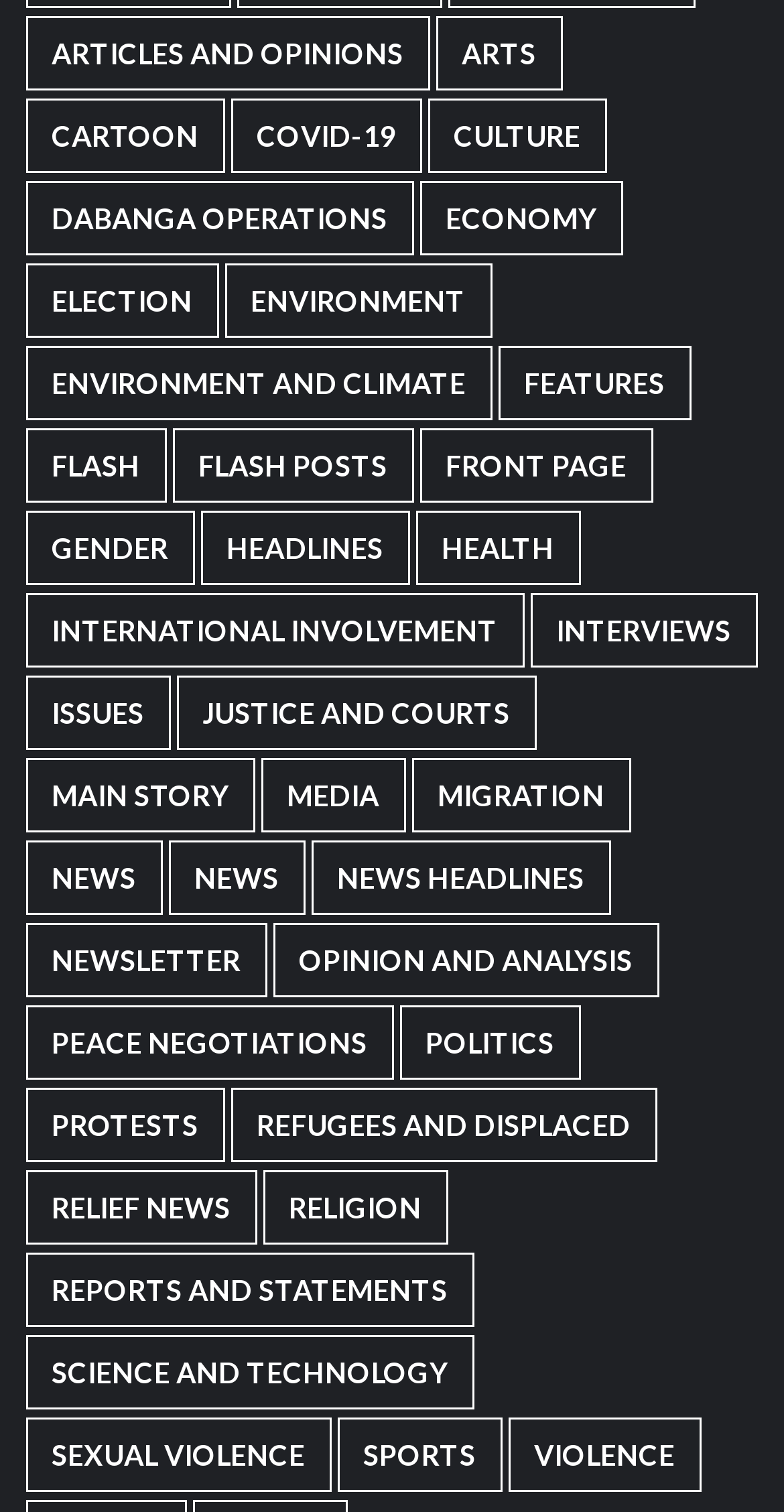What is the category with the most items?
Could you answer the question in a detailed manner, providing as much information as possible?

I scanned the webpage and found that the category 'News' has the most items, with 47,089 items.